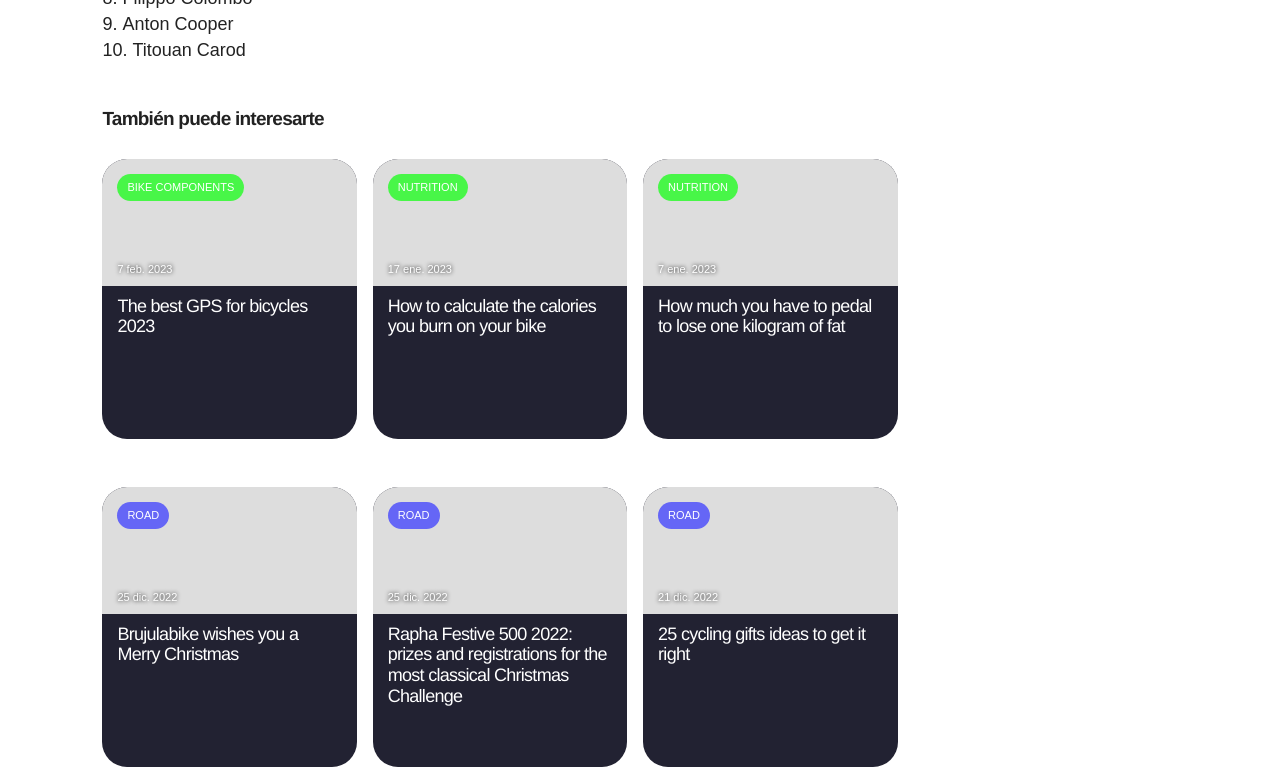Highlight the bounding box coordinates of the element that should be clicked to carry out the following instruction: "View the article about Brujulabike's Merry Christmas wishes". The coordinates must be given as four float numbers ranging from 0 to 1, i.e., [left, top, right, bottom].

[0.08, 0.772, 0.279, 0.793]